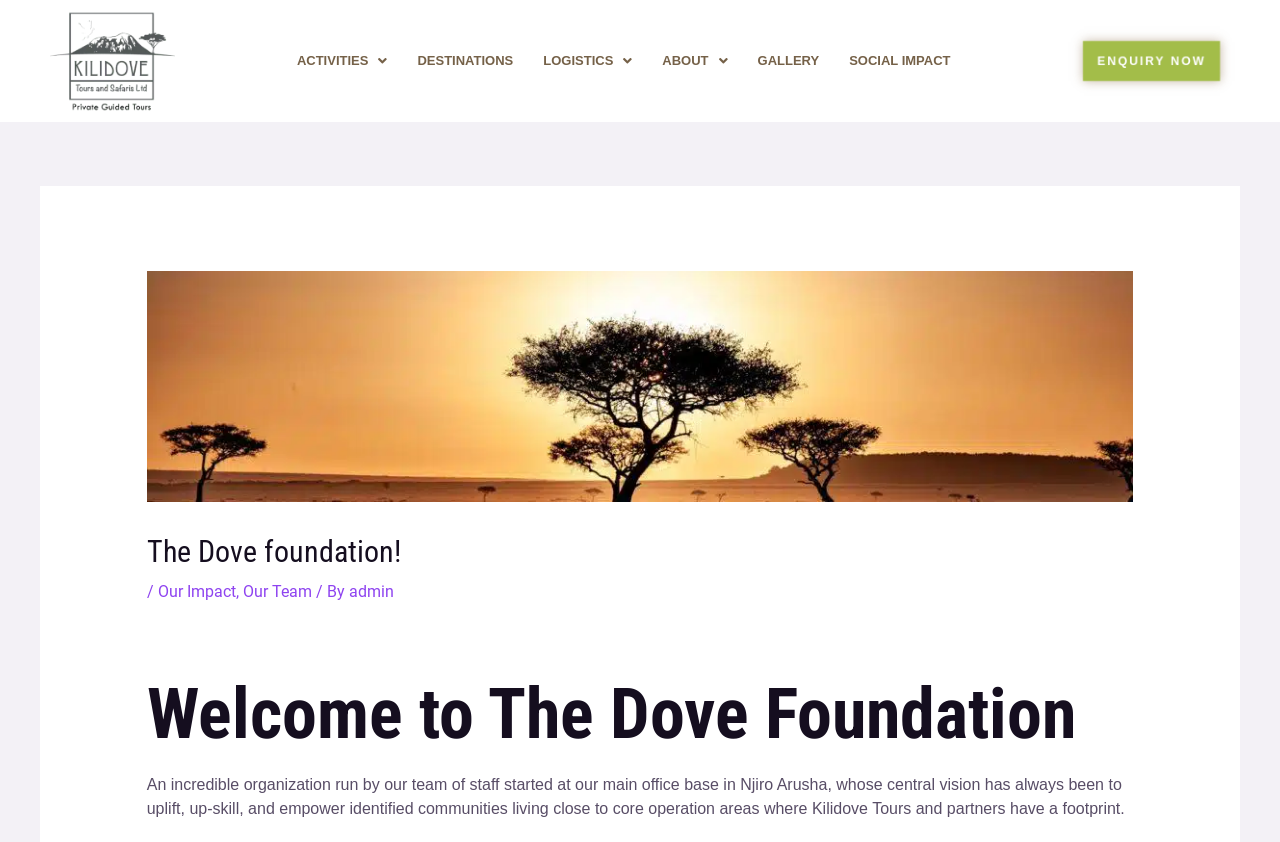Extract the top-level heading from the webpage and provide its text.

The Dove foundation!